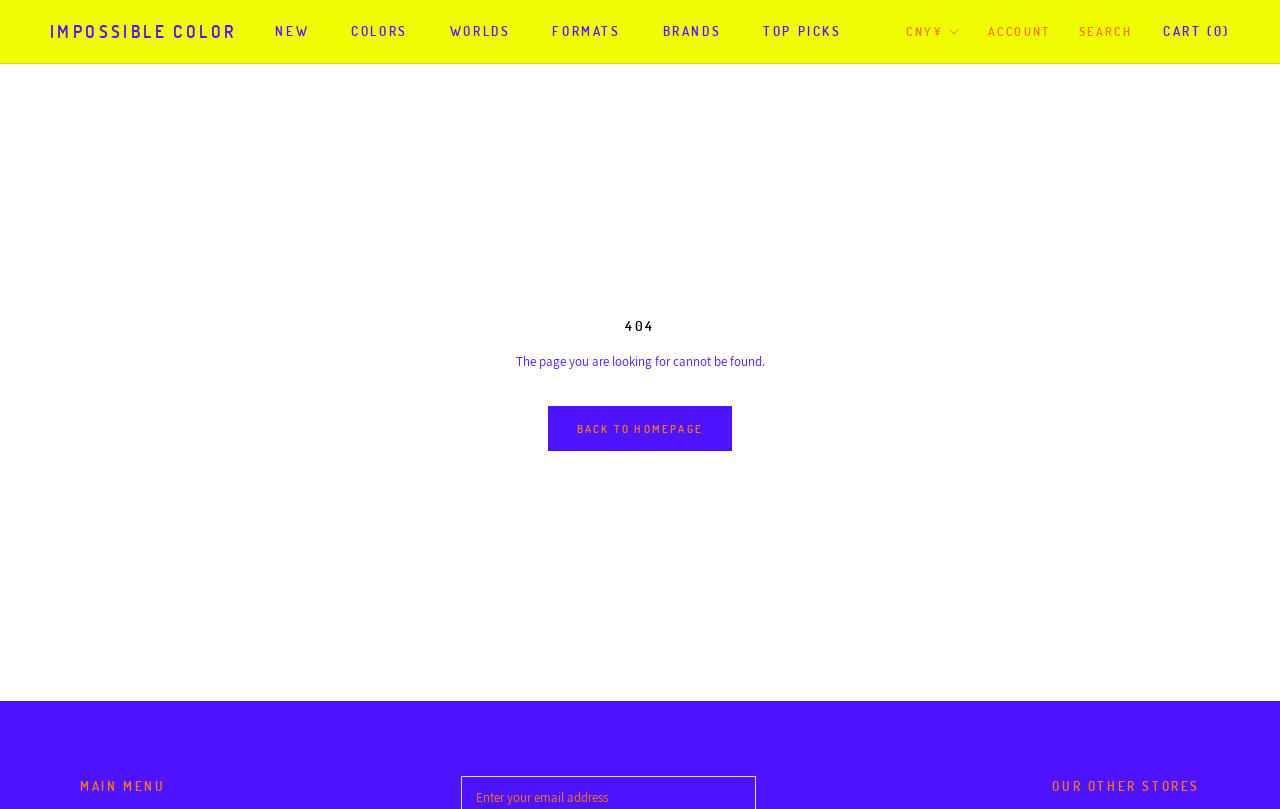Bounding box coordinates are specified in the format (top-left x, top-left y, bottom-right x, bottom-right y). All values are floating point numbers bounded between 0 and 1. Please provide the bounding box coordinate of the region this sentence describes: Back to homepage

[0.428, 0.501, 0.572, 0.557]